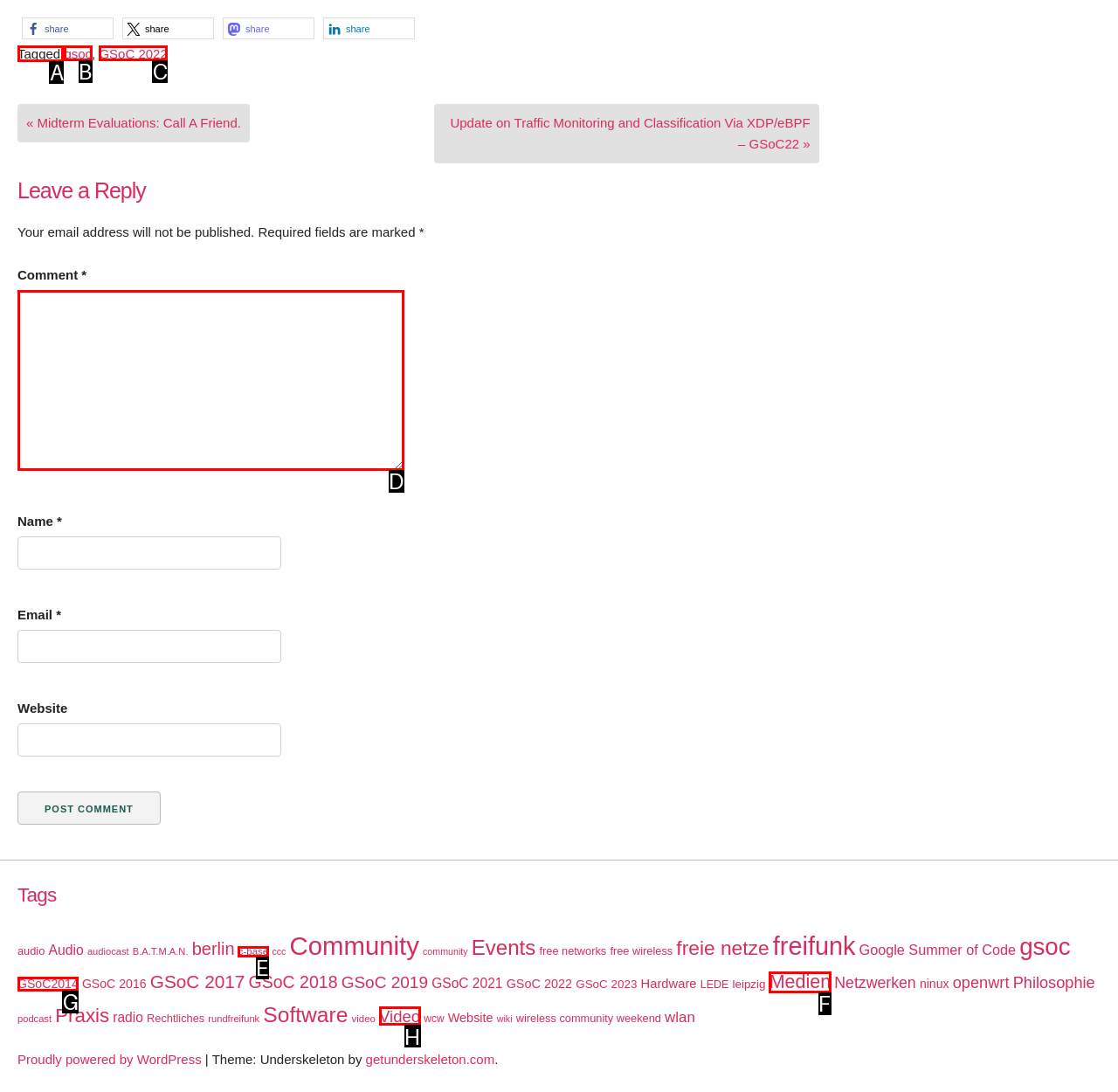Choose the letter of the element that should be clicked to complete the task: Click on the link 'Jacobe Smith to Fight on Season Eight of Dana White’s Contender Series'
Answer with the letter from the possible choices.

None